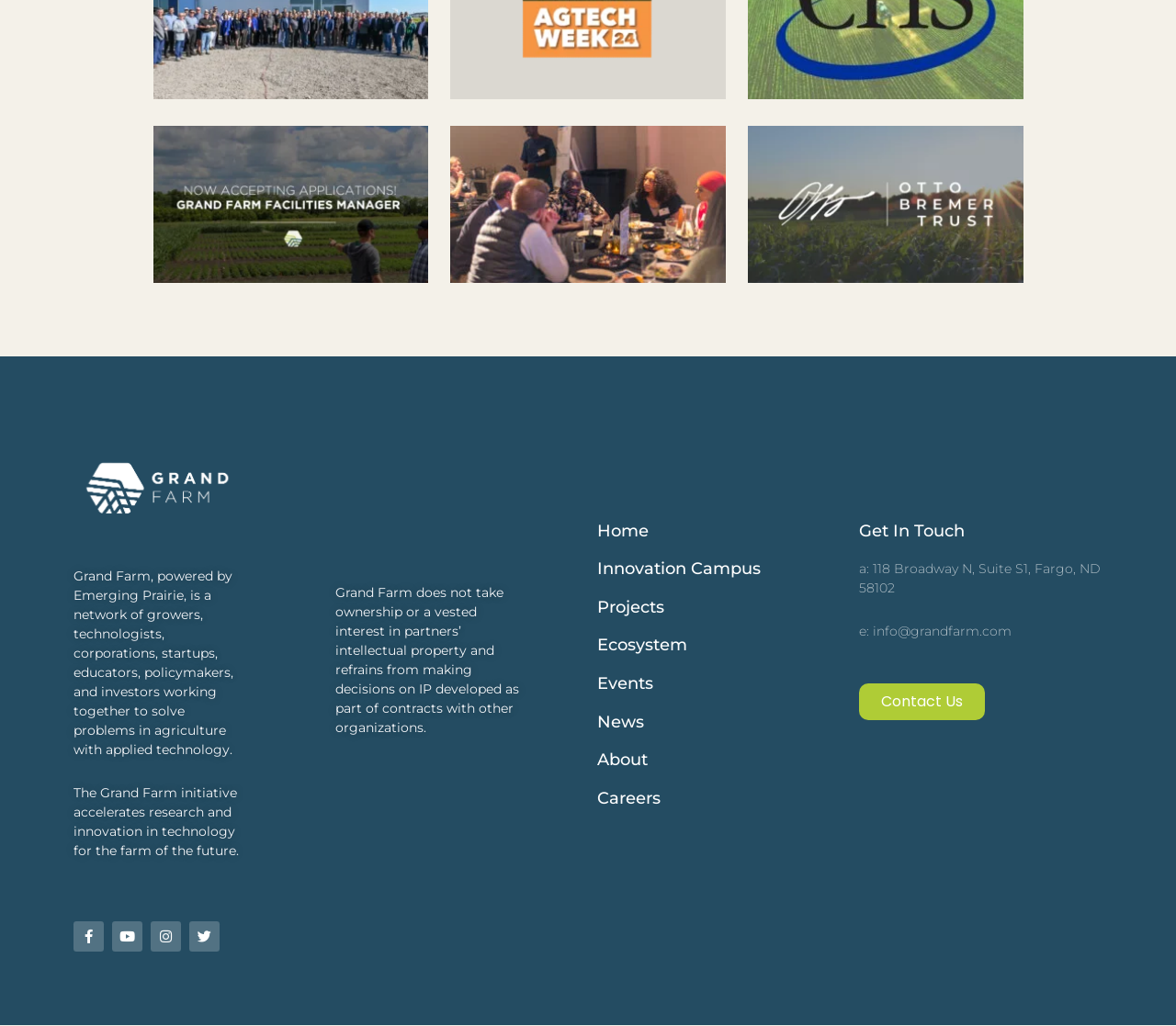What is the name of the event mentioned in the article?
Use the information from the screenshot to give a comprehensive response to the question.

The article mentions an event called Grow Horizons BIPOC event, which aims to find solutions to challenges in education and the workforce.